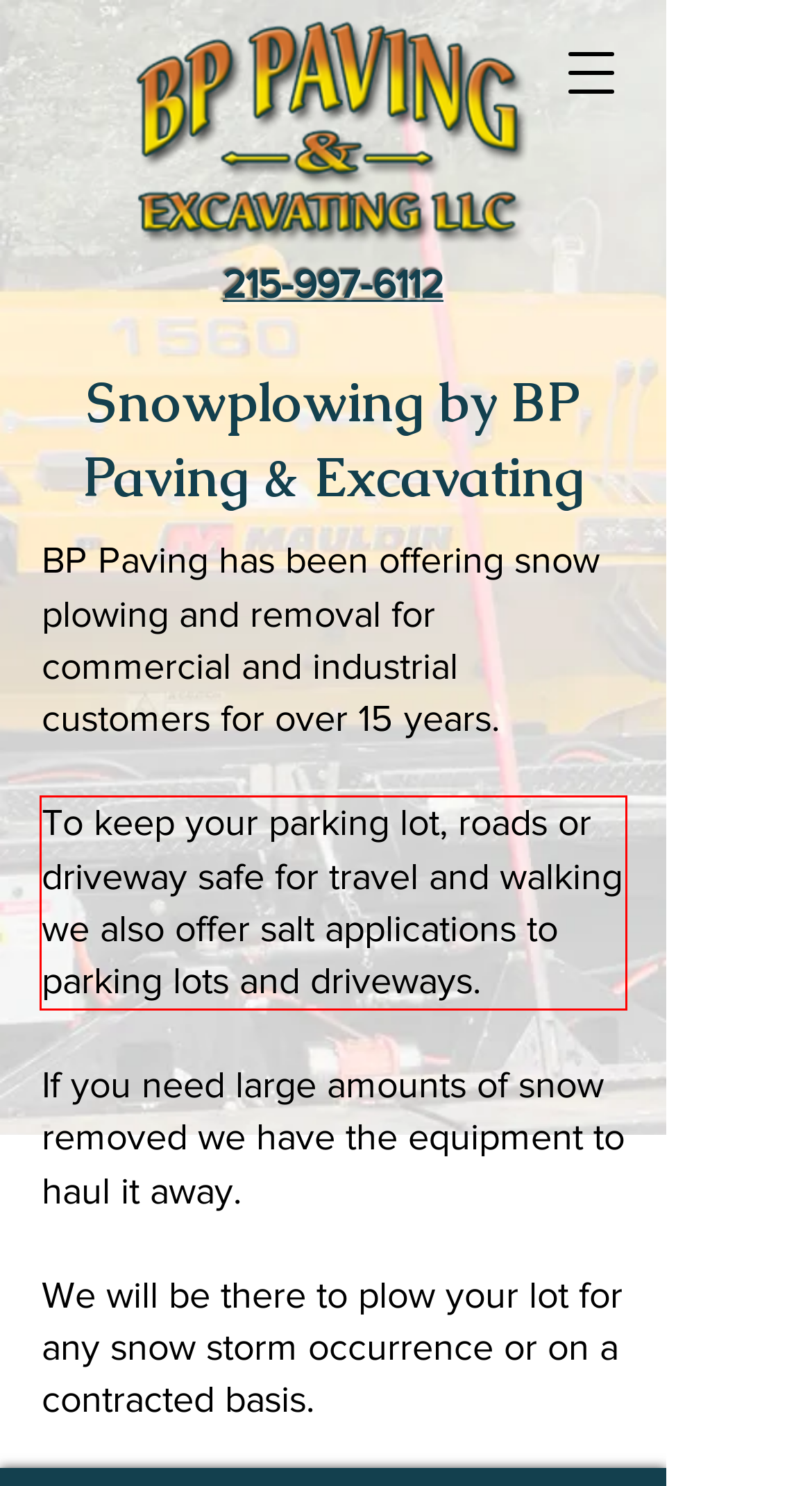Identify and extract the text within the red rectangle in the screenshot of the webpage.

To keep your parking lot, roads or driveway safe for travel and walking we also offer salt applications to parking lots and driveways.